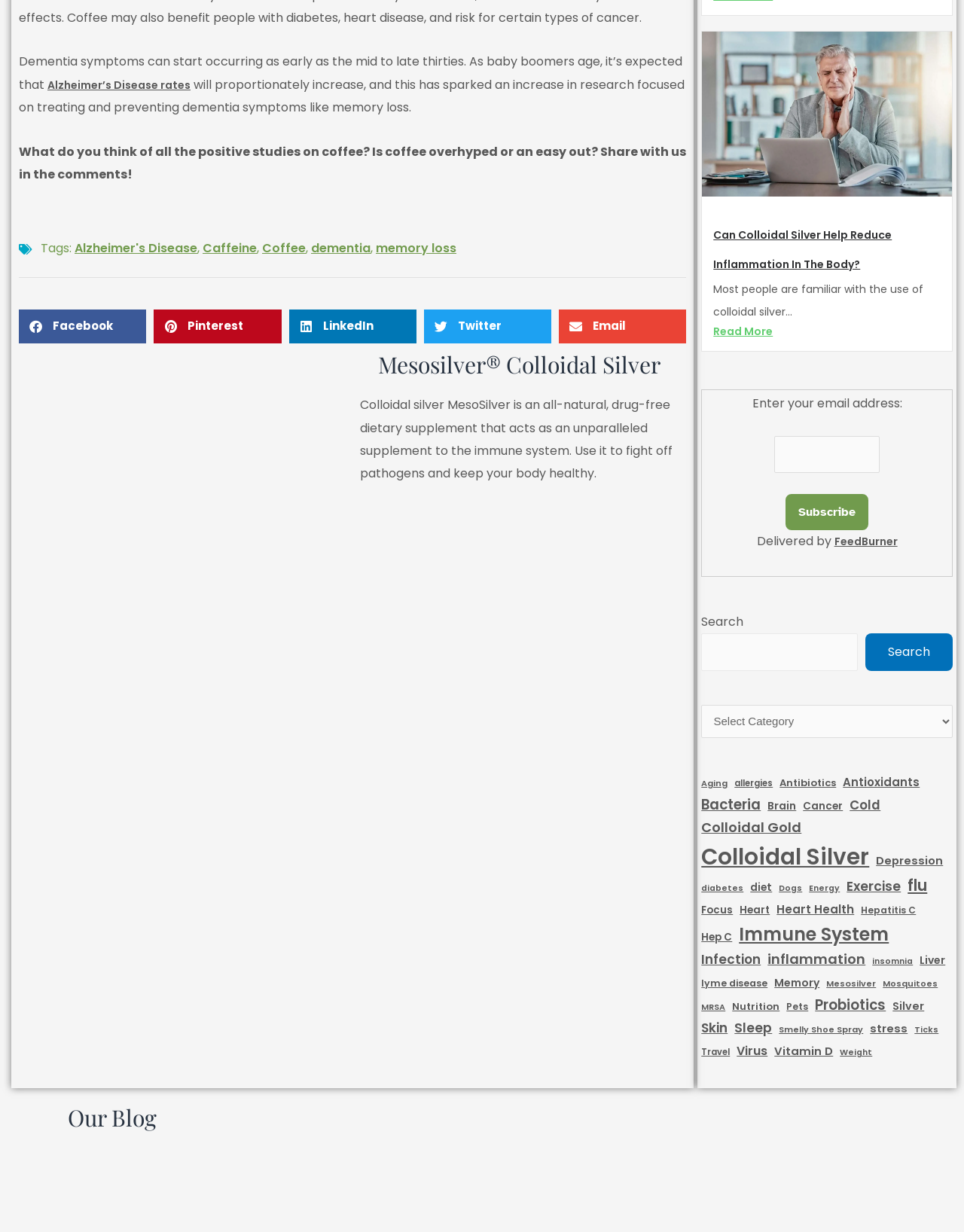Use the information in the screenshot to answer the question comprehensively: What is the topic of the article?

The topic of the article can be determined by looking at the heading 'Mesosilver Colloidal Silver' and the content of the article, which discusses the benefits and uses of colloidal silver.